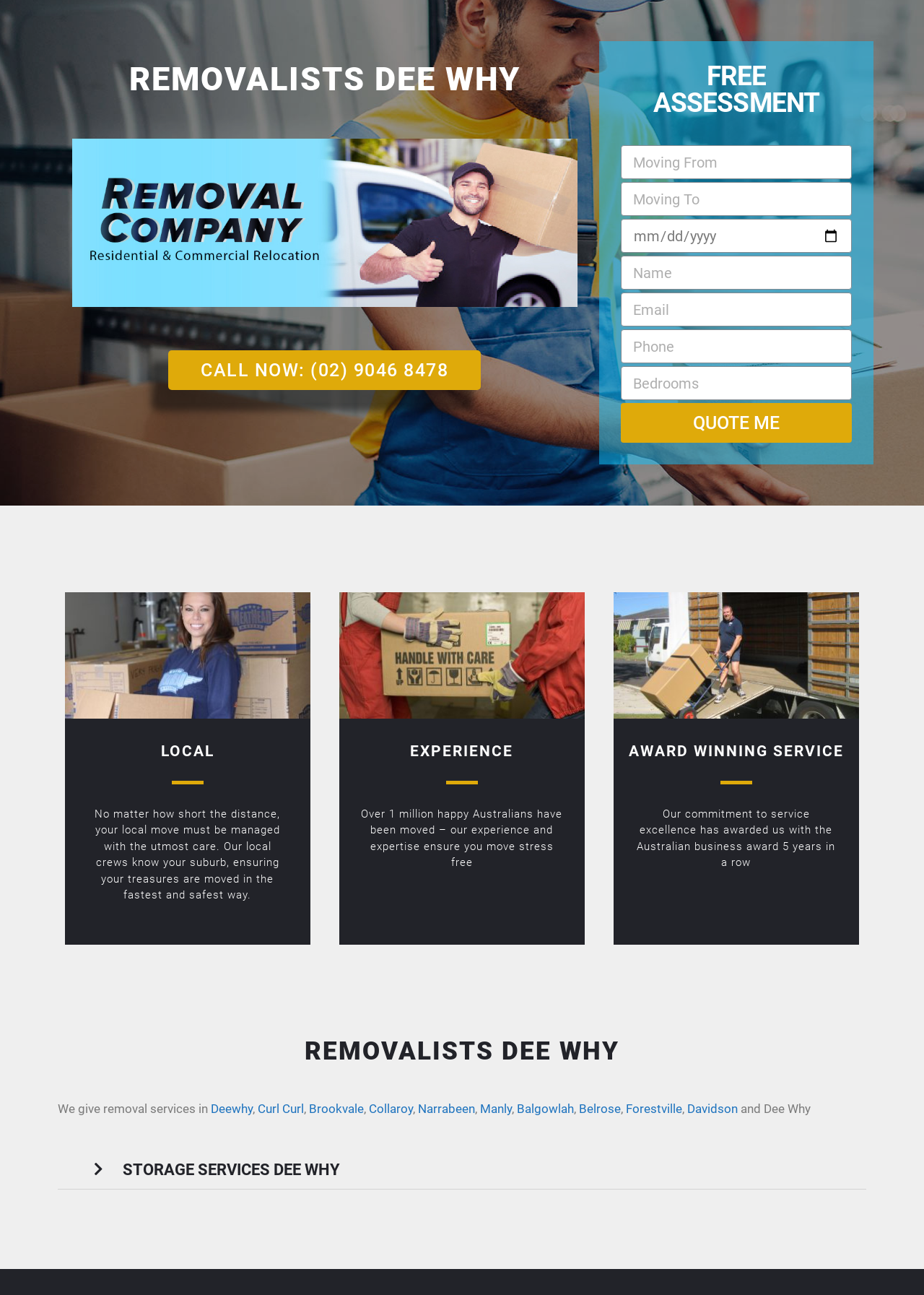What is the name of the suburb where the removal services are provided?
Please ensure your answer to the question is detailed and covers all necessary aspects.

The heading 'REMOVALISTS DEE WHY' and the image 'Removal Company in Dee Why' suggest that the removal services are provided in Dee Why and its surrounding suburbs.